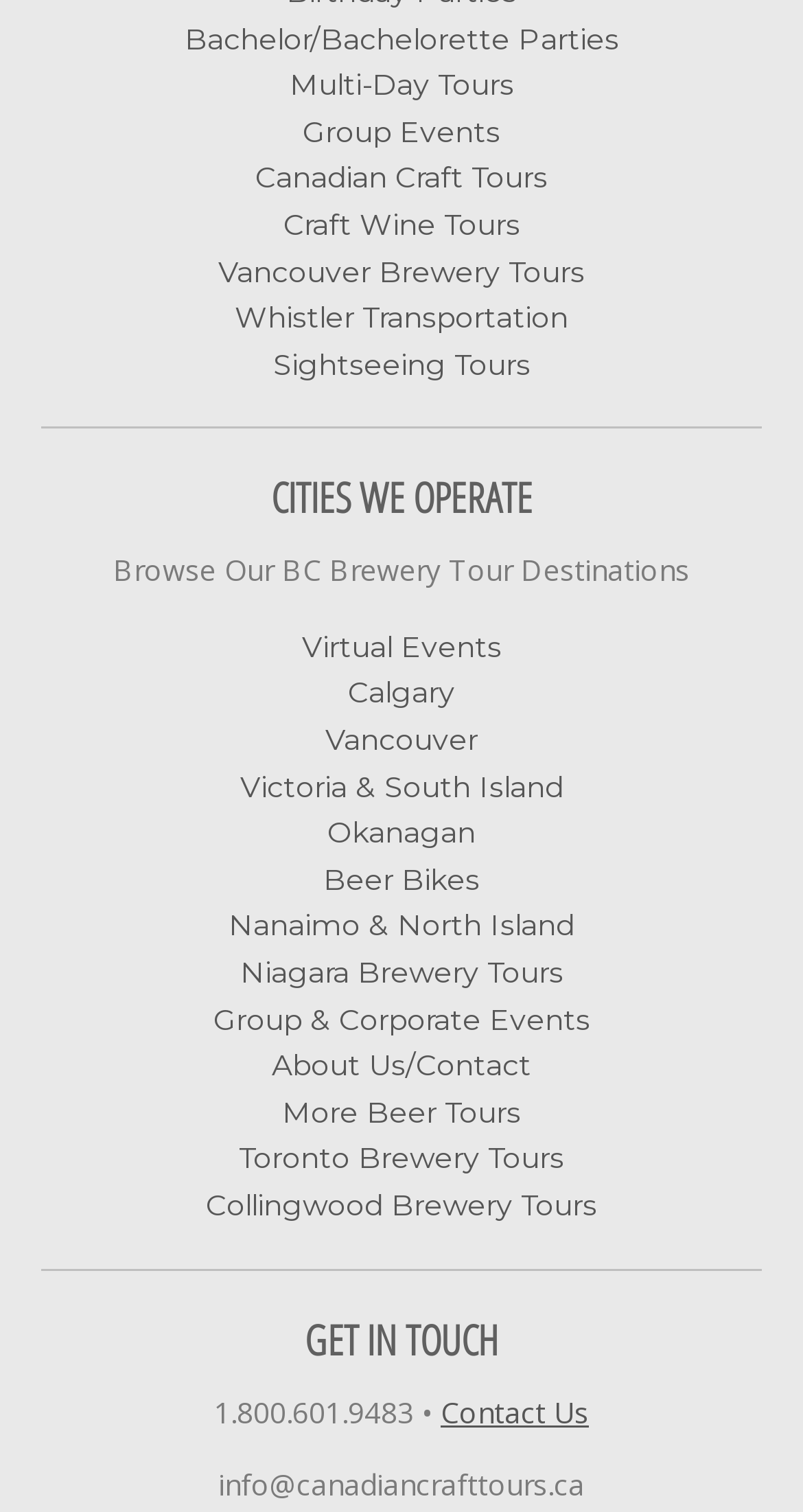Kindly respond to the following question with a single word or a brief phrase: 
What type of tours does the company offer?

Brewery tours